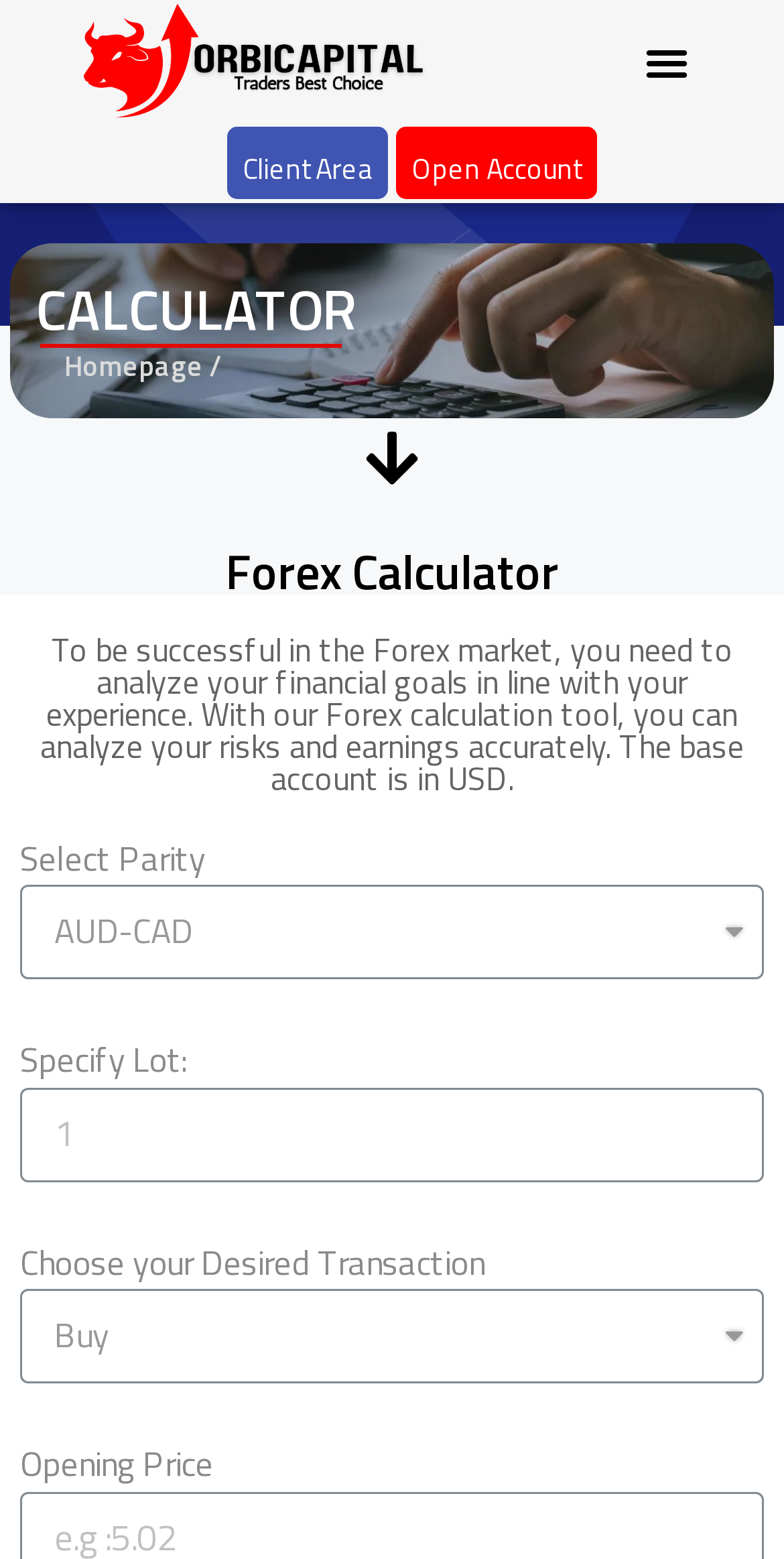Given the element description: "Menu", predict the bounding box coordinates of this UI element. The coordinates must be four float numbers between 0 and 1, given as [left, top, right, bottom].

[0.808, 0.018, 0.892, 0.061]